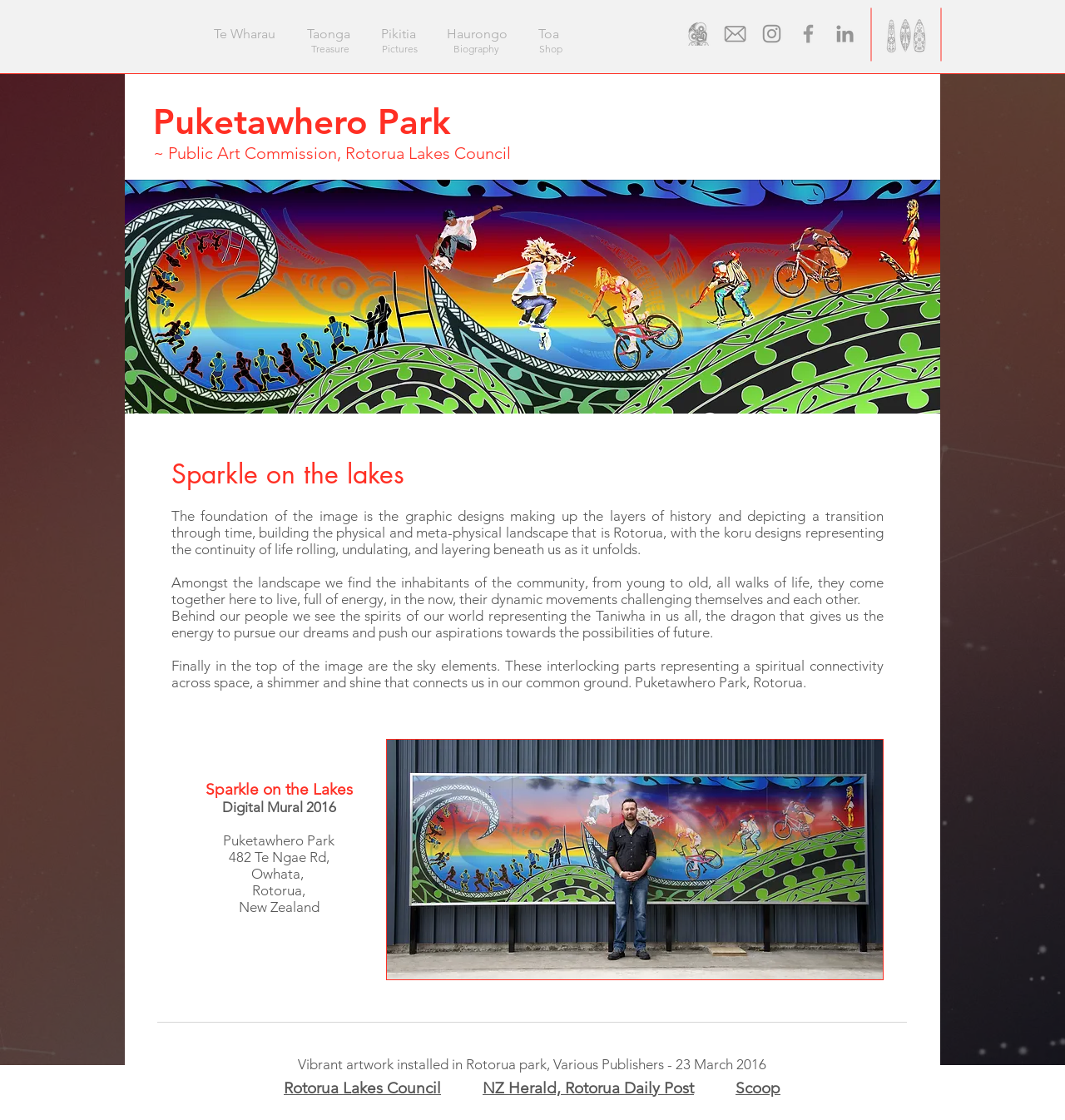Given the element description, predict the bounding box coordinates in the format (top-left x, top-left y, bottom-right x, bottom-right y). Make sure all values are between 0 and 1. Here is the element description: Rotorua Lakes Council

[0.266, 0.963, 0.414, 0.98]